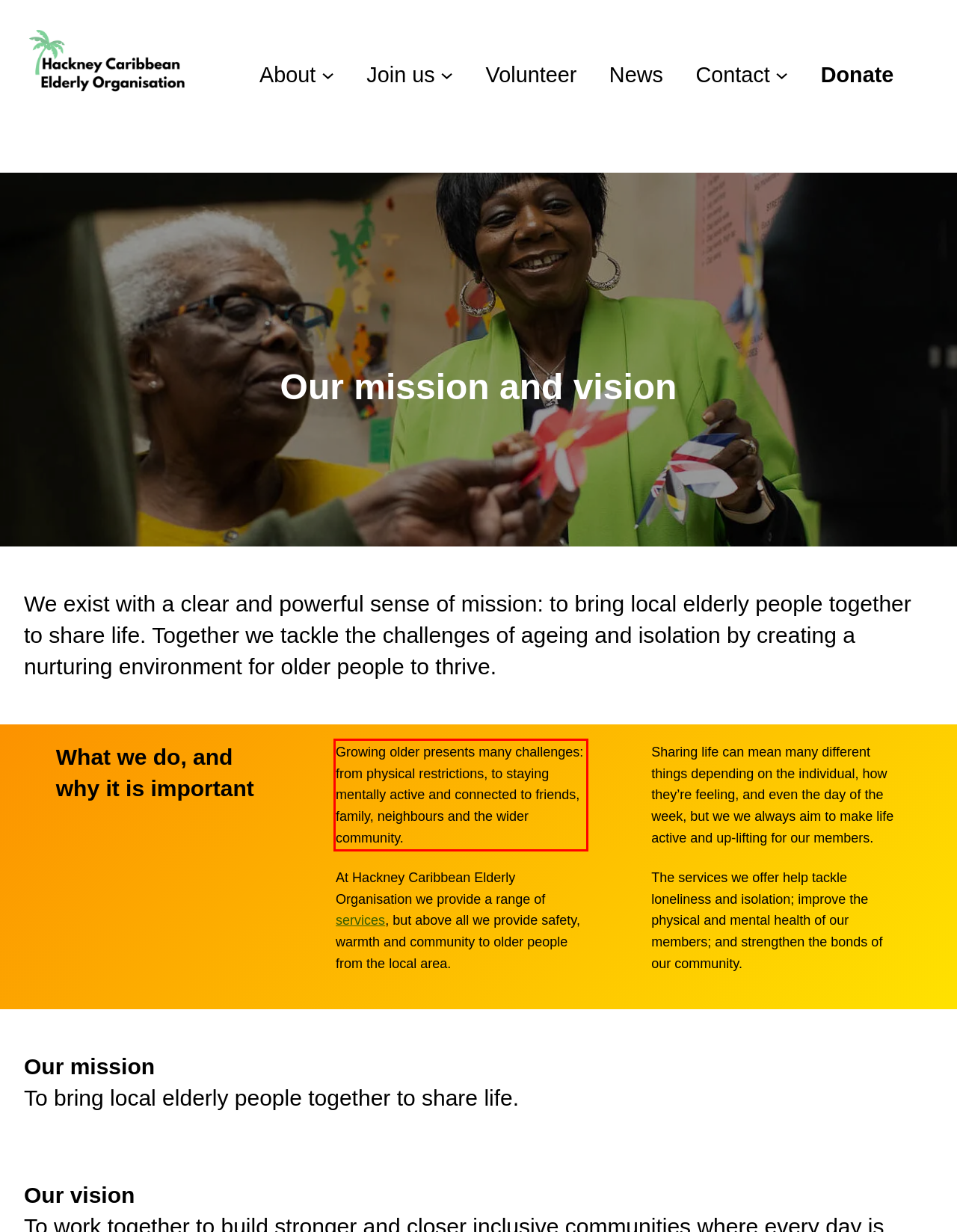You are provided with a webpage screenshot that includes a red rectangle bounding box. Extract the text content from within the bounding box using OCR.

Growing older presents many challenges: from physical restrictions, to staying mentally active and connected to friends, family, neighbours and the wider community.